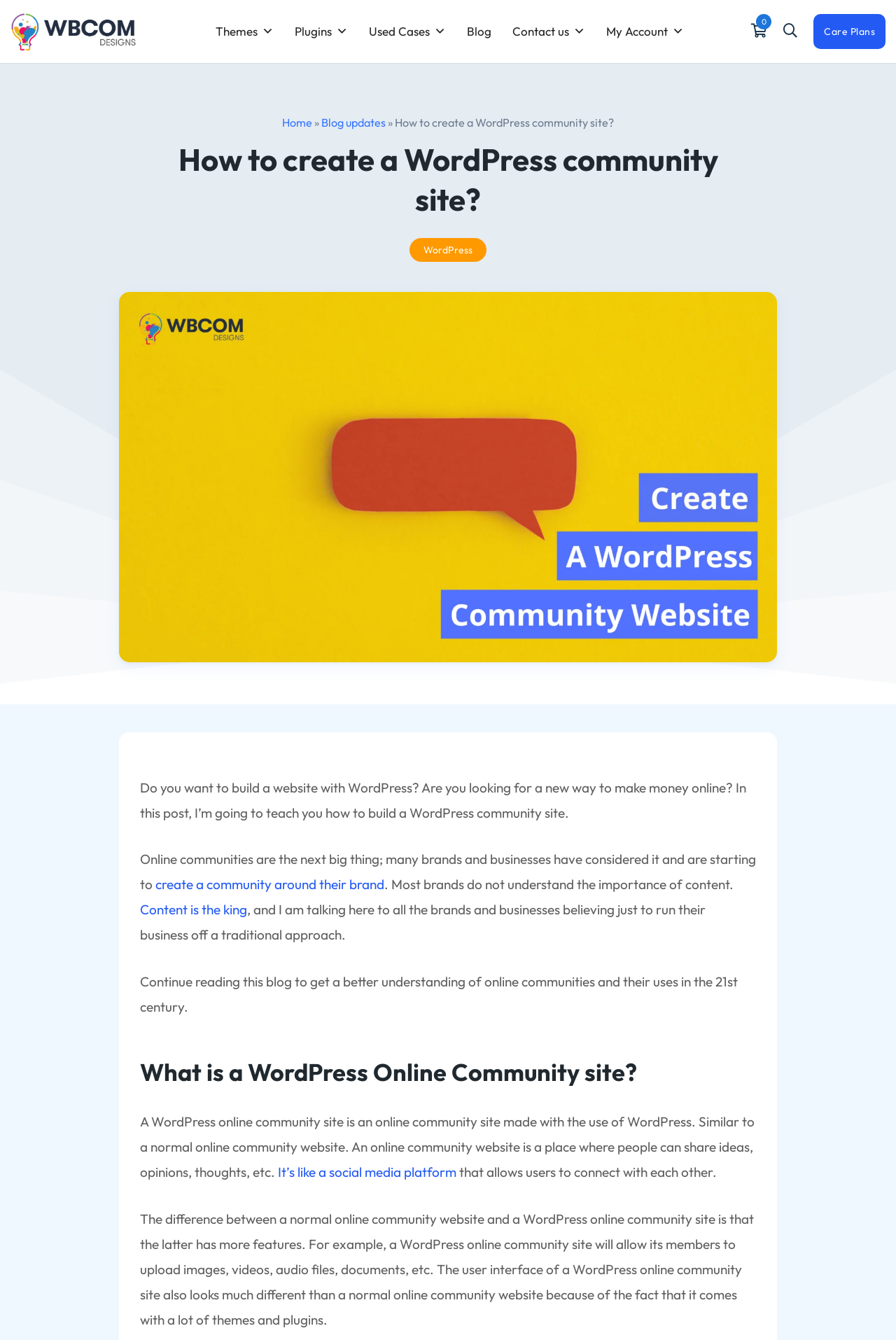Explain the features and main sections of the webpage comprehensively.

This webpage is about creating a WordPress community site. At the top, there is a navigation menu with links to "Themes", "Plugins", "Used Cases", "Blog", "Contact us", and "My Account", each with a dropdown menu. To the right of the navigation menu, there is a search bar with a search button. Below the navigation menu, there is a link to "Care Plans" and a cart icon with the text "Your cart is empty.".

The main content of the webpage starts with a heading "How to create a WordPress community site?" followed by a brief introduction to building a website with WordPress and creating an online community. Below the introduction, there is an image related to social networking websites.

The article continues with a section explaining the importance of online communities and content, with links to "create a community around their brand" and "Content is the king". The section concludes with a call to action to continue reading the blog to understand online communities and their uses.

The next section is headed "What is a WordPress Online Community site?" and explains that it is an online community site made with WordPress, allowing users to share ideas and connect with each other. The section also mentions that a WordPress online community site has more features than a normal online community website, such as uploading images and videos, and has a different user interface due to themes and plugins.

Throughout the webpage, there are several links to other pages, including "Home", "Blog updates", and "WordPress".